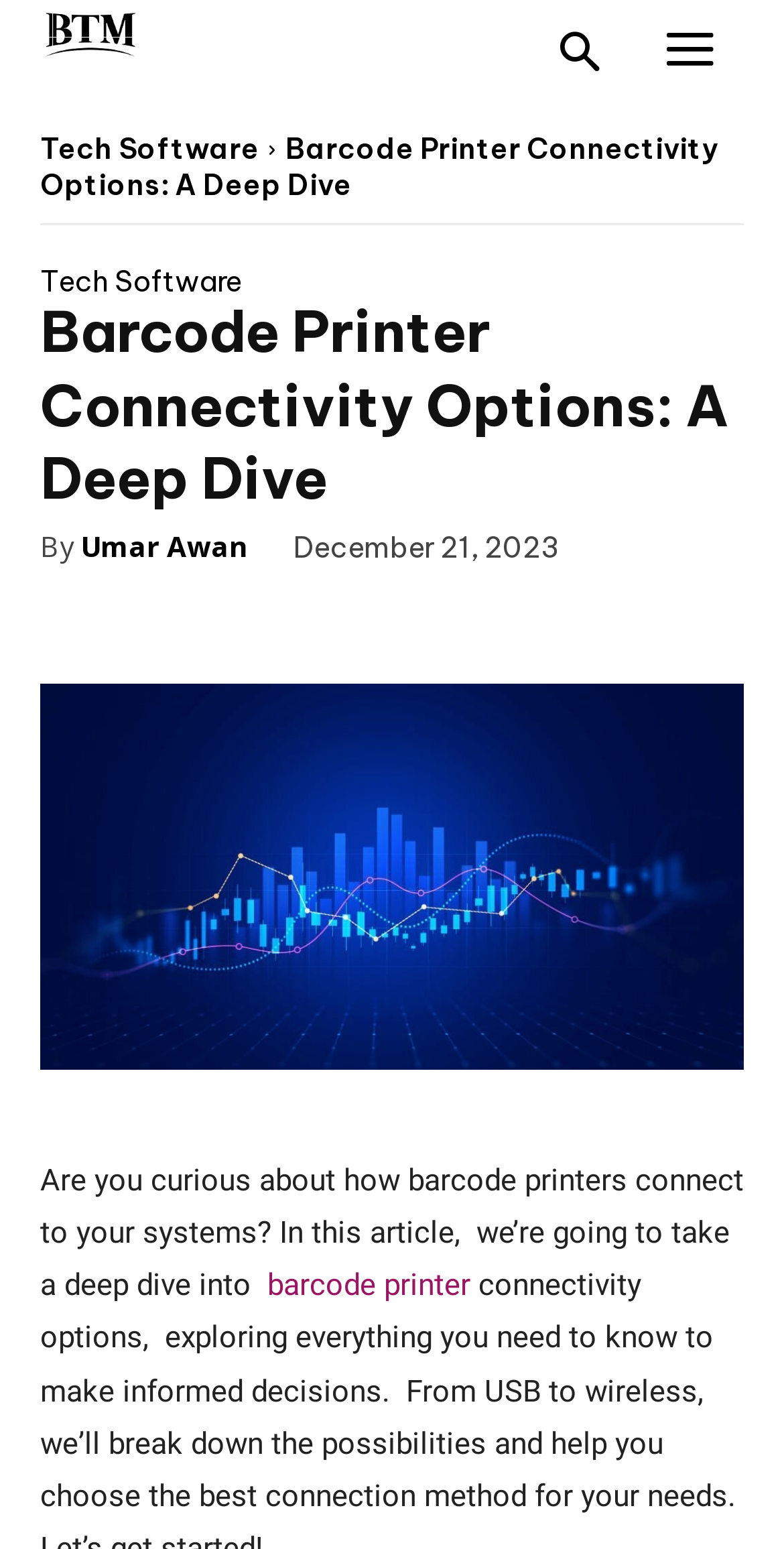Please determine the bounding box coordinates of the element's region to click for the following instruction: "Click the logo".

[0.051, 0.006, 0.179, 0.037]